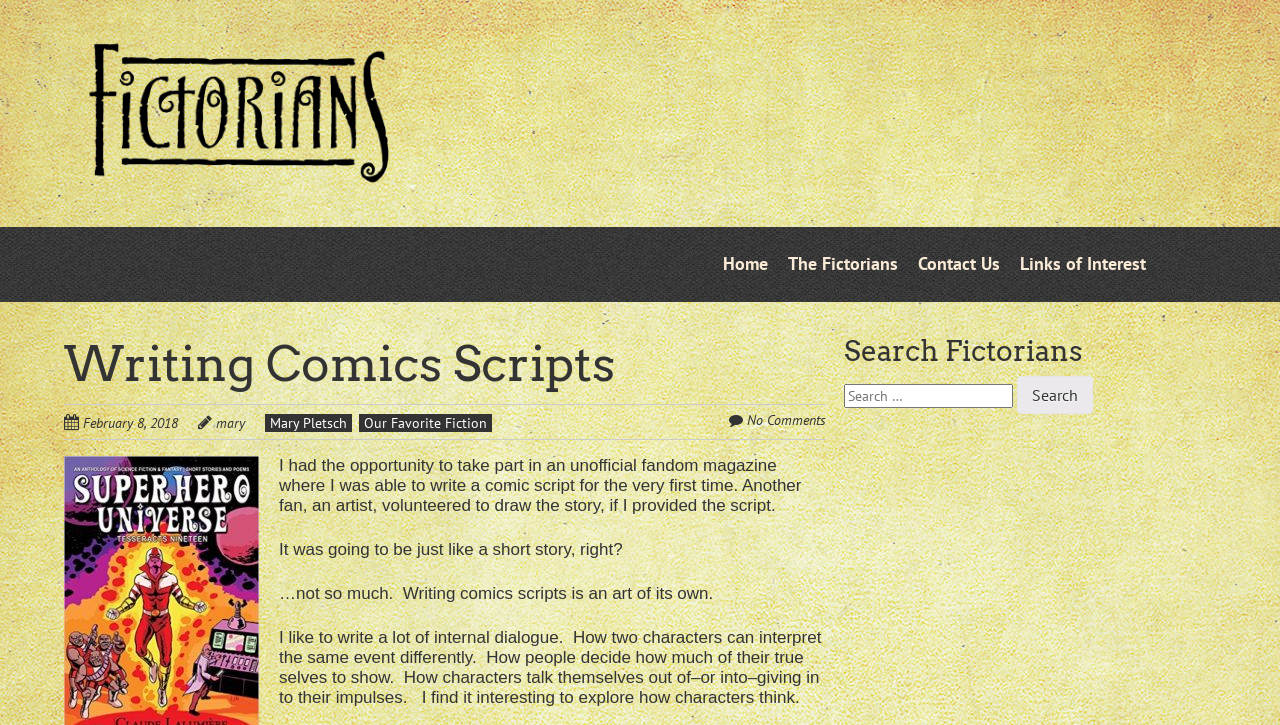Identify the bounding box coordinates of the clickable region required to complete the instruction: "Search for something". The coordinates should be given as four float numbers within the range of 0 and 1, i.e., [left, top, right, bottom].

[0.66, 0.529, 0.792, 0.562]